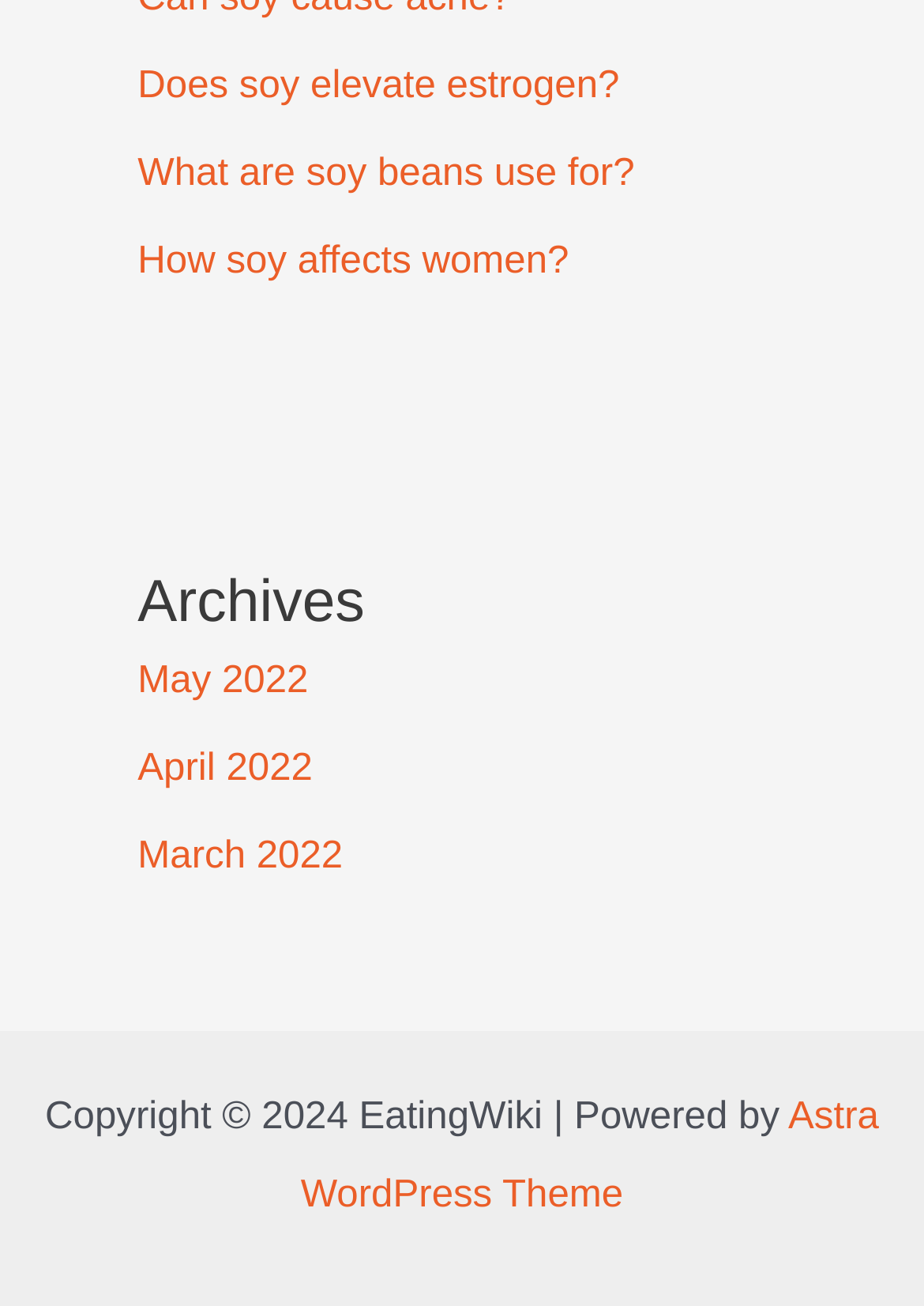Identify the bounding box coordinates of the element that should be clicked to fulfill this task: "Access My Webmail". The coordinates should be provided as four float numbers between 0 and 1, i.e., [left, top, right, bottom].

None